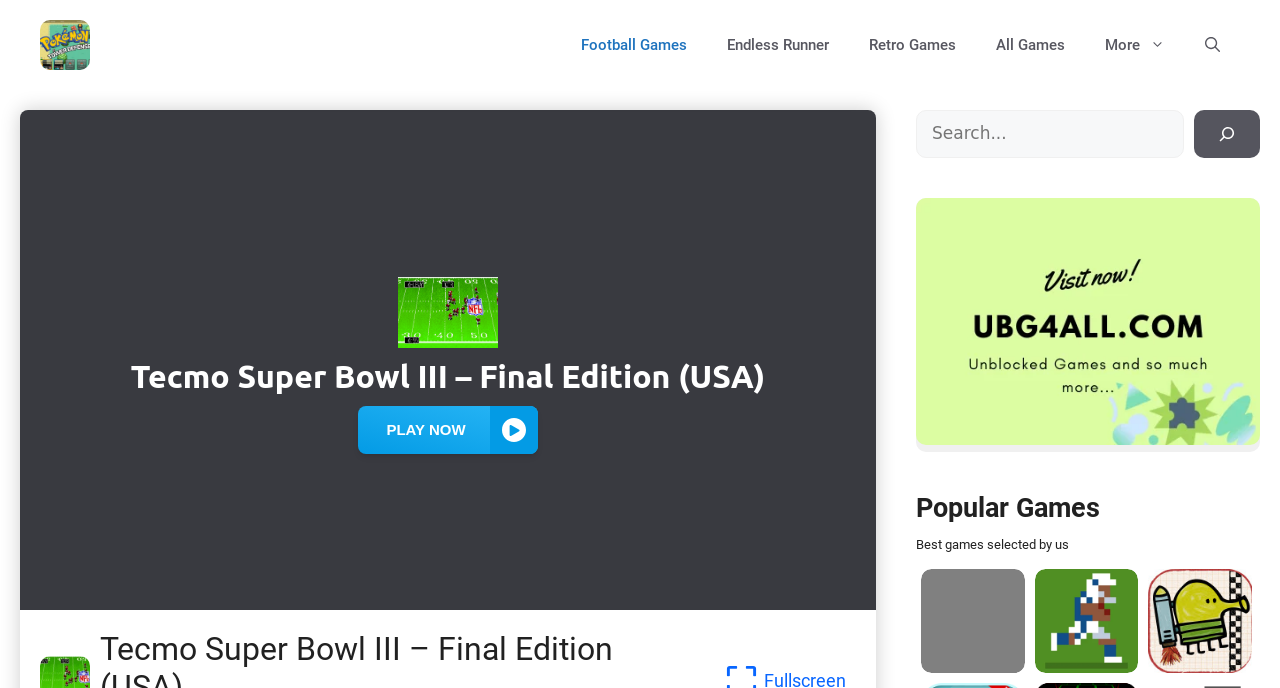Using the information in the image, give a comprehensive answer to the question: 
What is the purpose of the search bar?

The search bar is located at the top of the webpage and contains a placeholder text 'Search', indicating that it is used to search for games on the website.